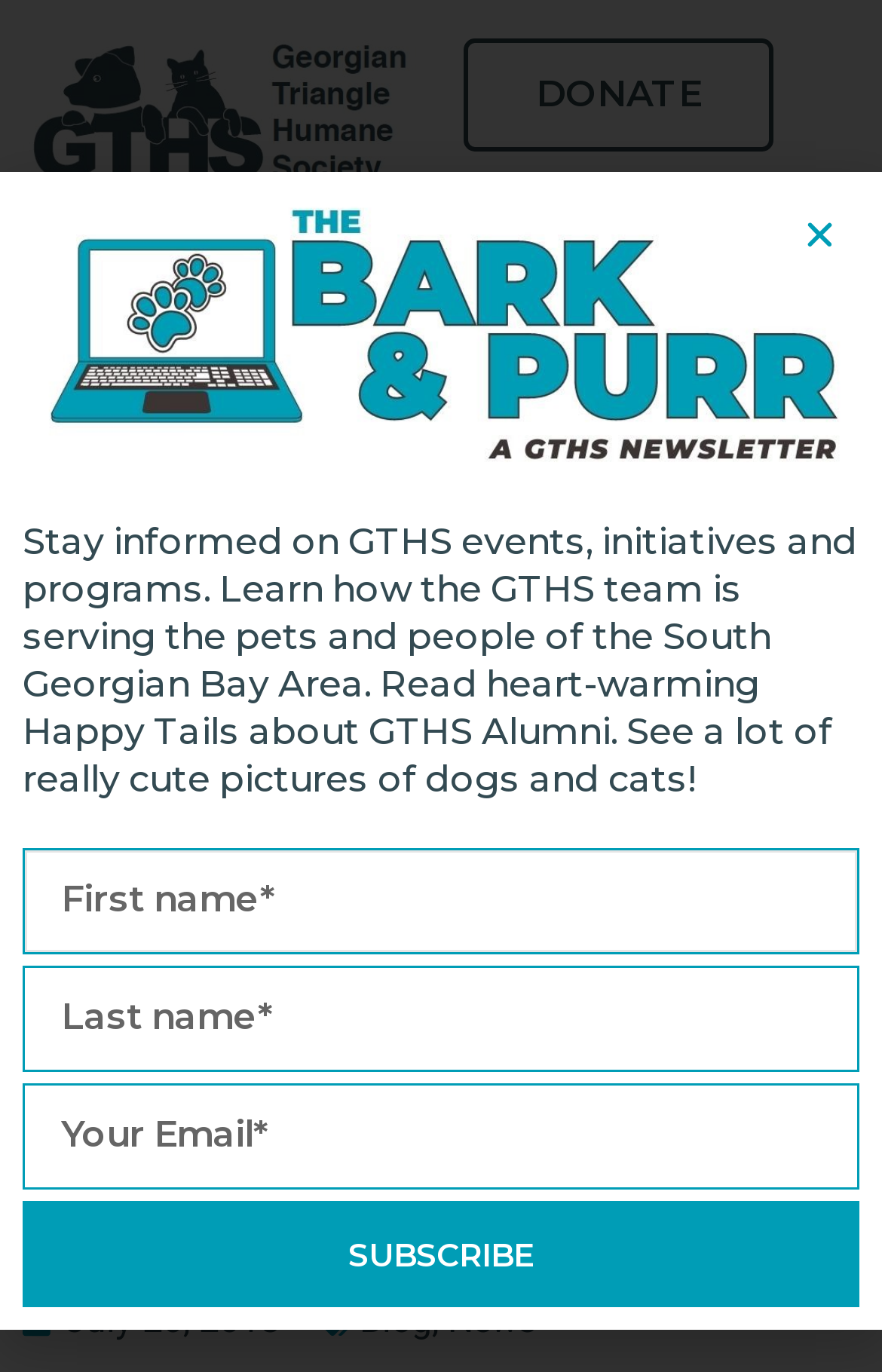What is the function of the 'Menu Toggle' button?
Answer the question with a detailed and thorough explanation.

The question asks for the function of the 'Menu Toggle' button. From the webpage, we can see a button labeled 'Menu Toggle' which suggests that its function is to toggle the menu.